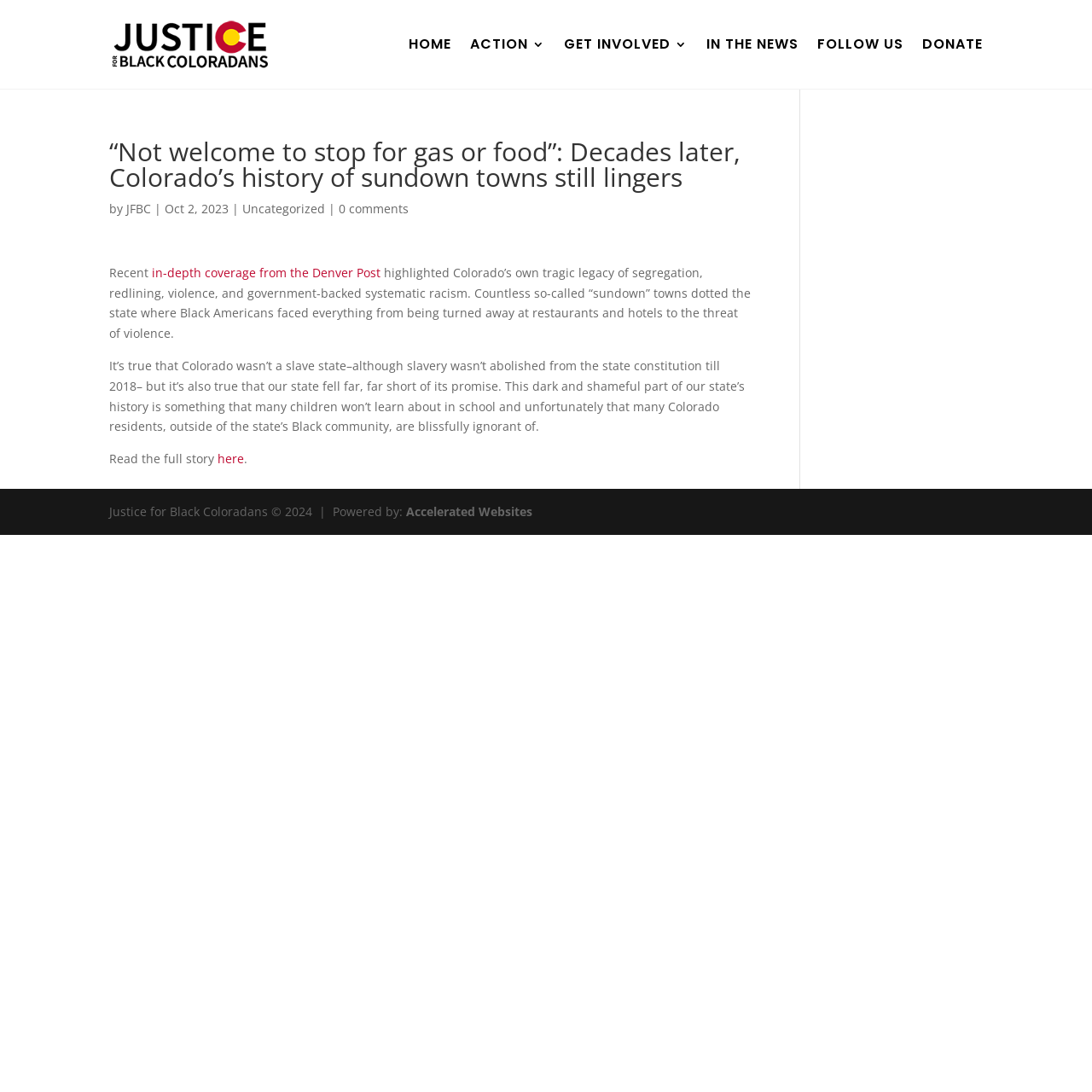Determine the bounding box coordinates of the clickable element to achieve the following action: 'Check the website's copyright information'. Provide the coordinates as four float values between 0 and 1, formatted as [left, top, right, bottom].

[0.1, 0.461, 0.372, 0.476]